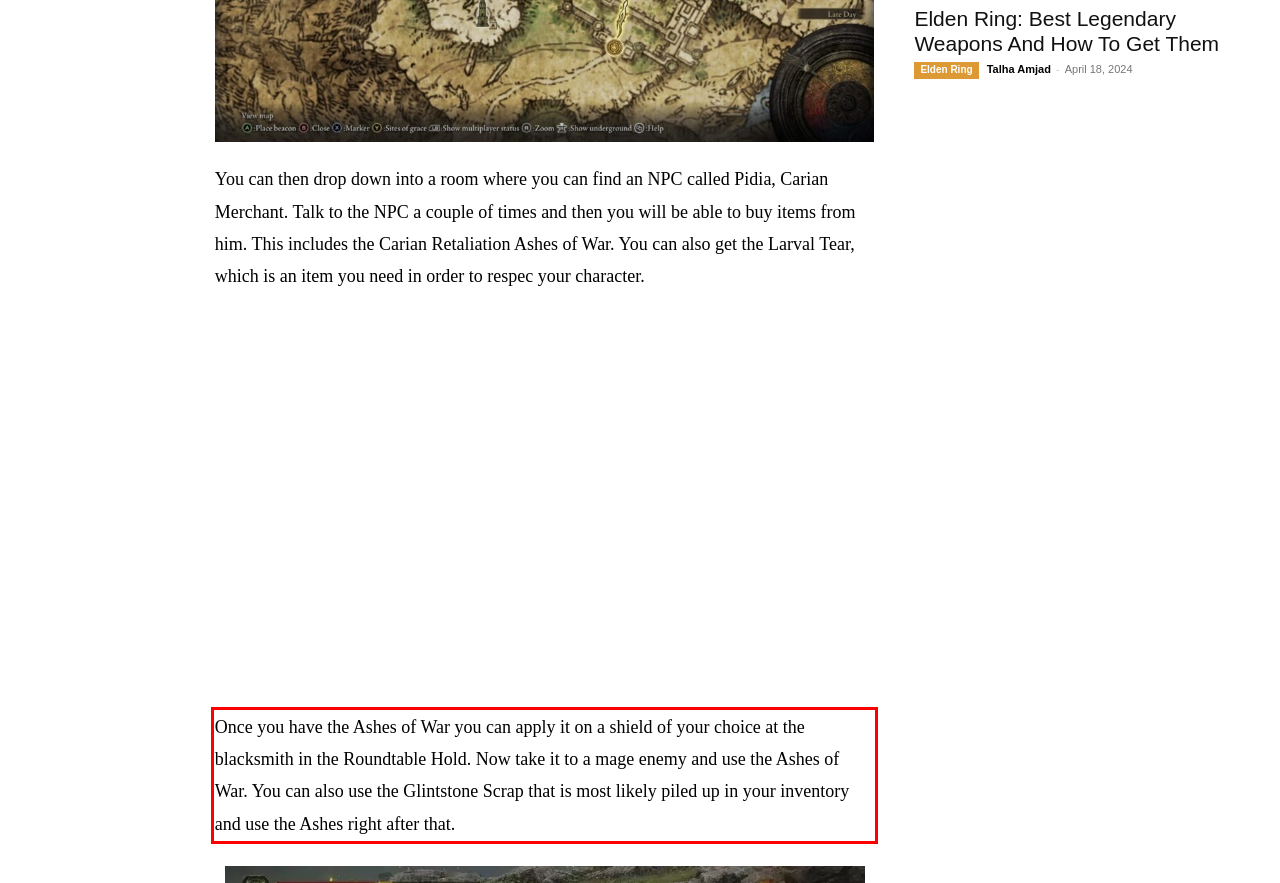Given a screenshot of a webpage containing a red rectangle bounding box, extract and provide the text content found within the red bounding box.

Once you have the Ashes of War you can apply it on a shield of your choice at the blacksmith in the Roundtable Hold. Now take it to a mage enemy and use the Ashes of War. You can also use the Glintstone Scrap that is most likely piled up in your inventory and use the Ashes right after that.